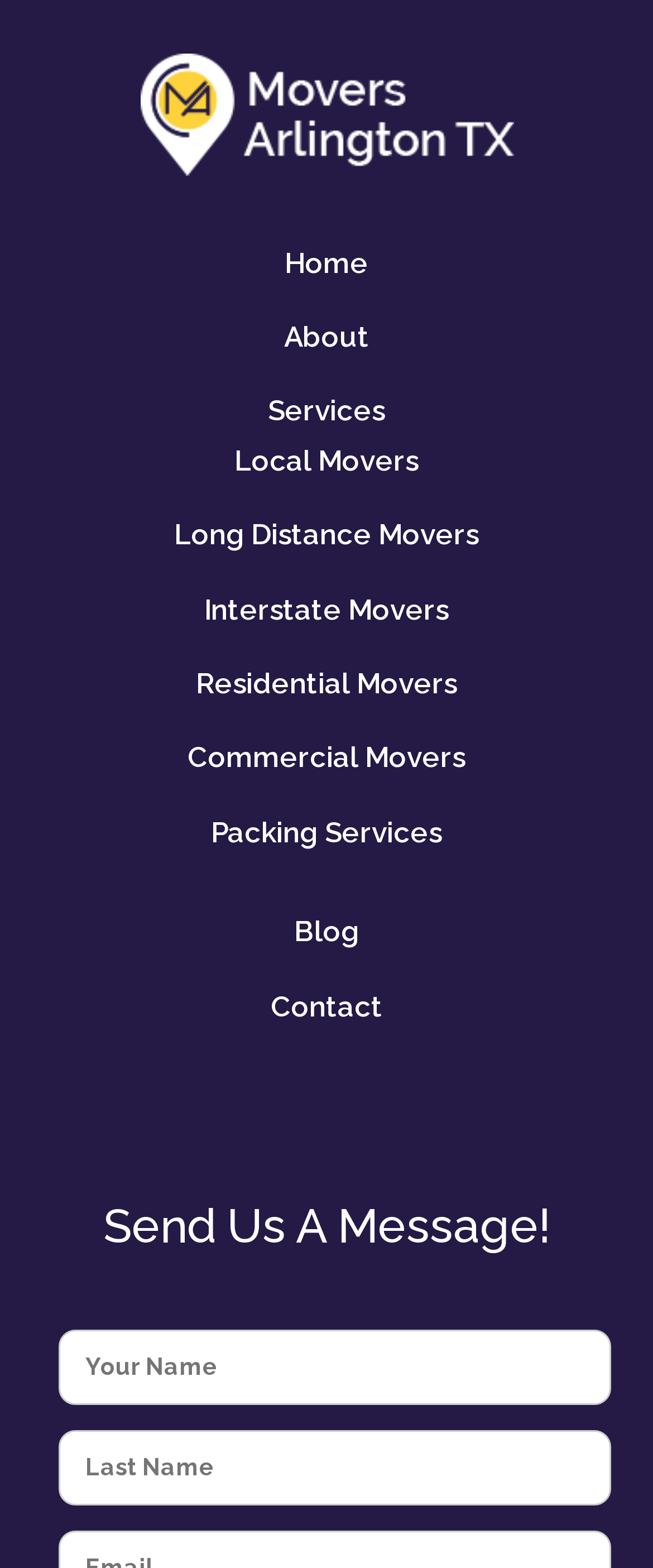Identify the bounding box coordinates for the UI element described as: "Commercial Movers".

[0.262, 0.467, 0.738, 0.499]